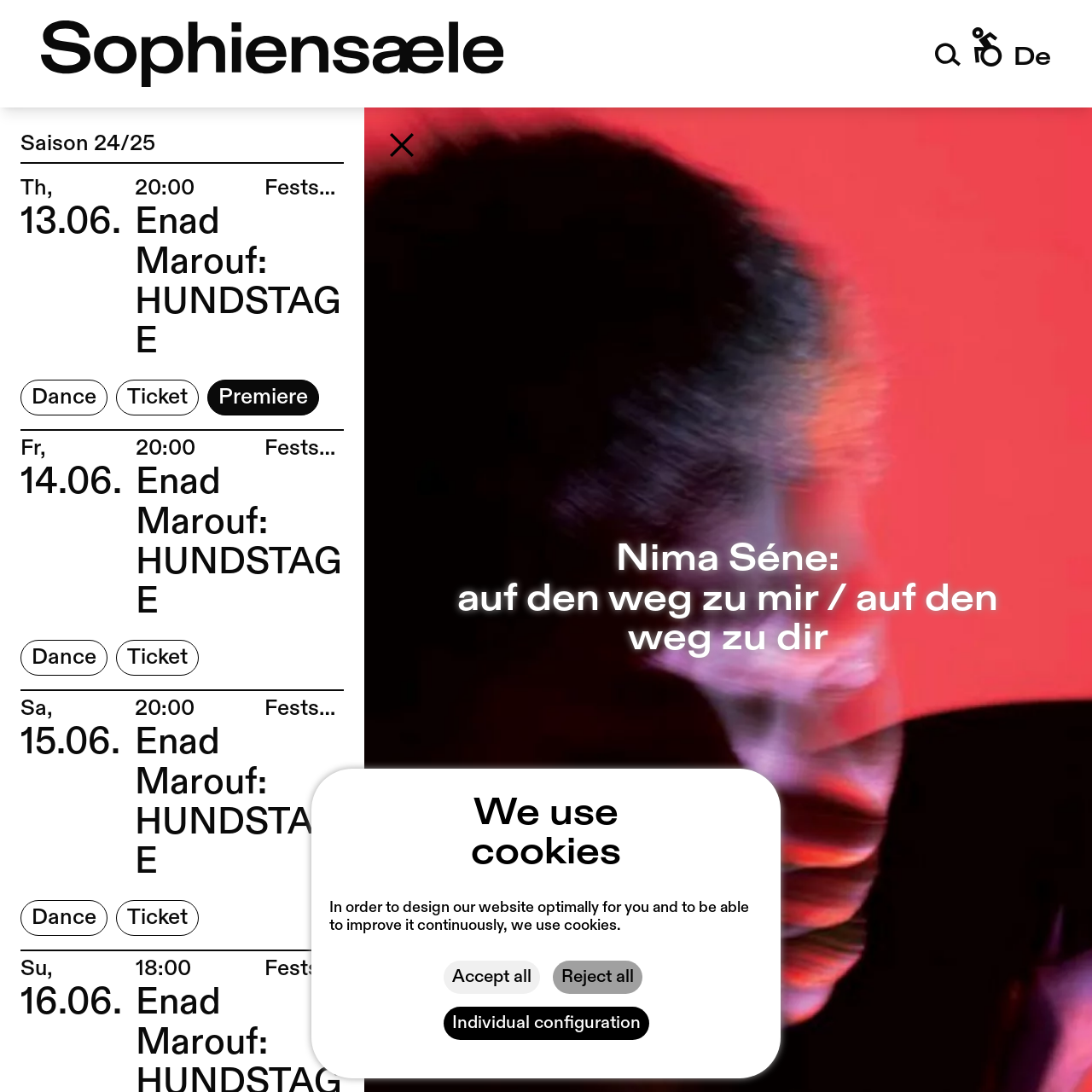Can you extract the primary headline text from the webpage?

Nima Séne:
auf den weg zu mir / auf den weg zu dir